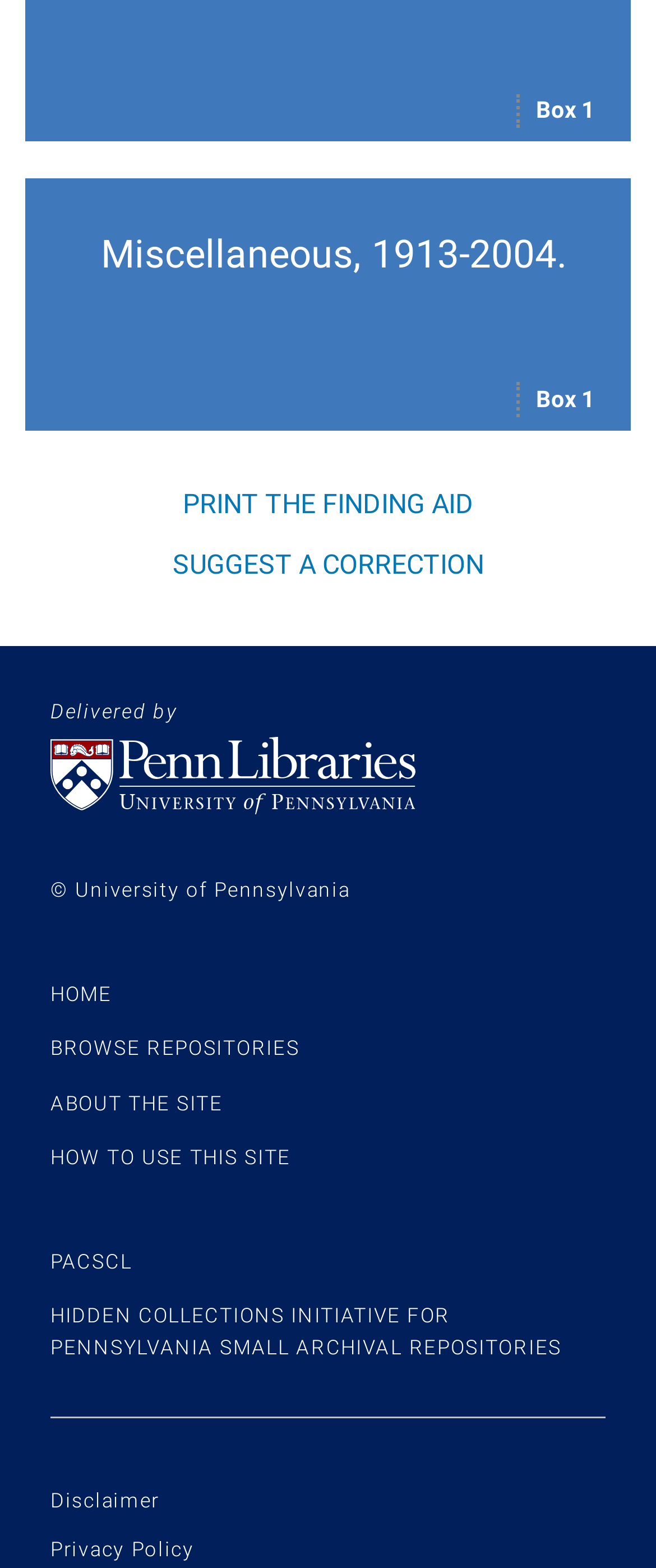Locate the bounding box coordinates of the element you need to click to accomplish the task described by this instruction: "Suggest a correction".

[0.263, 0.35, 0.737, 0.37]